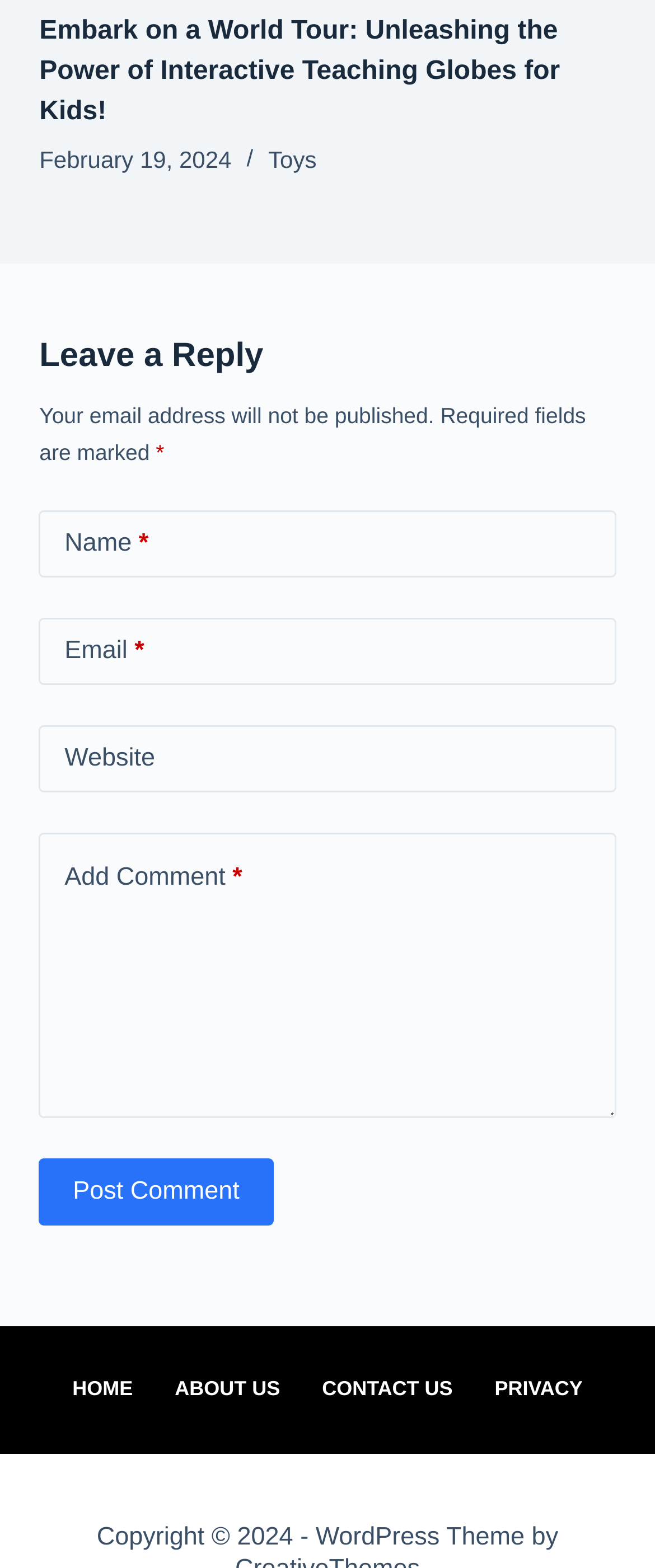Determine the bounding box coordinates for the UI element matching this description: "parent_node: Add Comment name="comment"".

[0.06, 0.531, 0.94, 0.713]